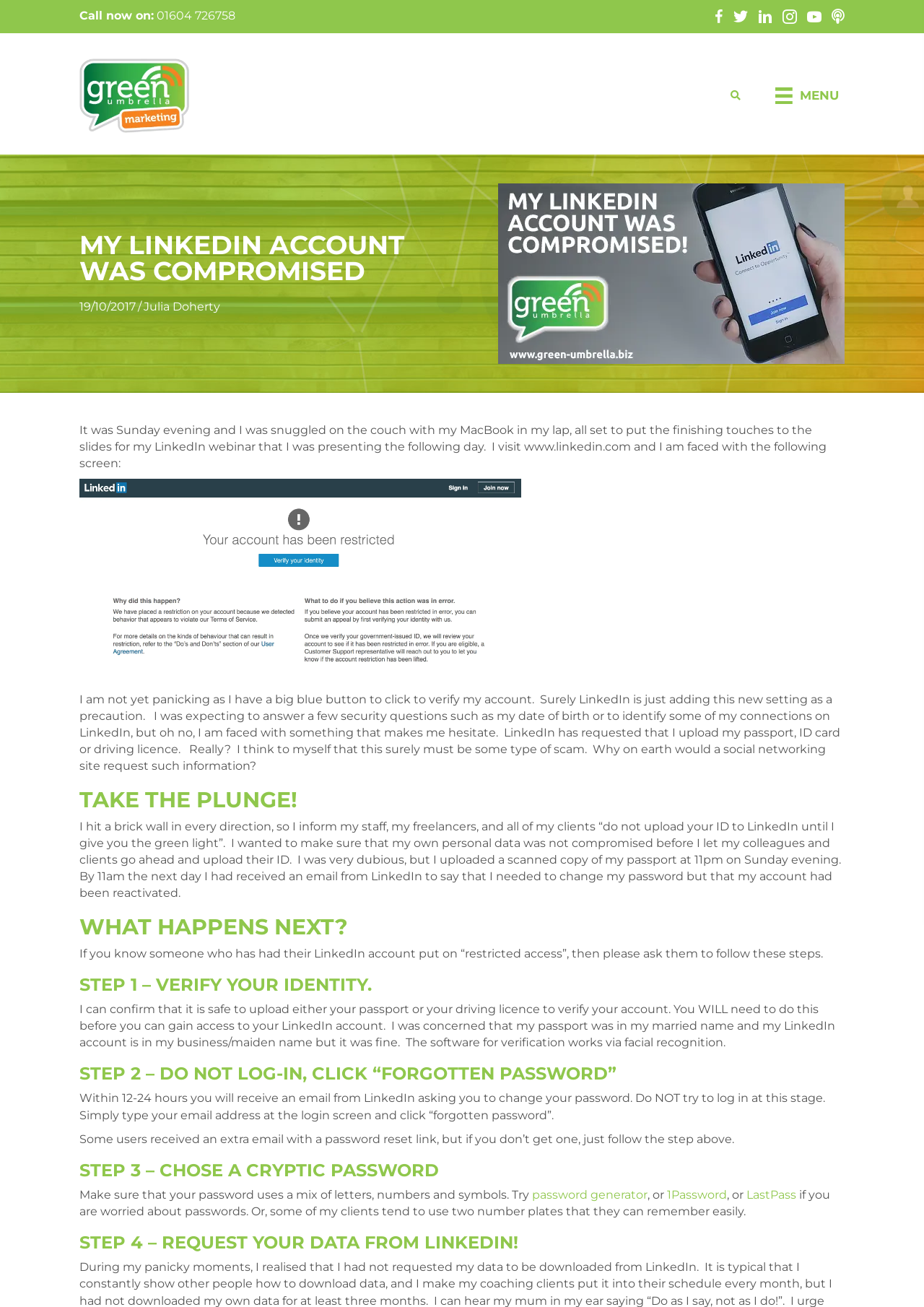What is the purpose of uploading ID to LinkedIn?
Refer to the image and answer the question using a single word or phrase.

To verify account